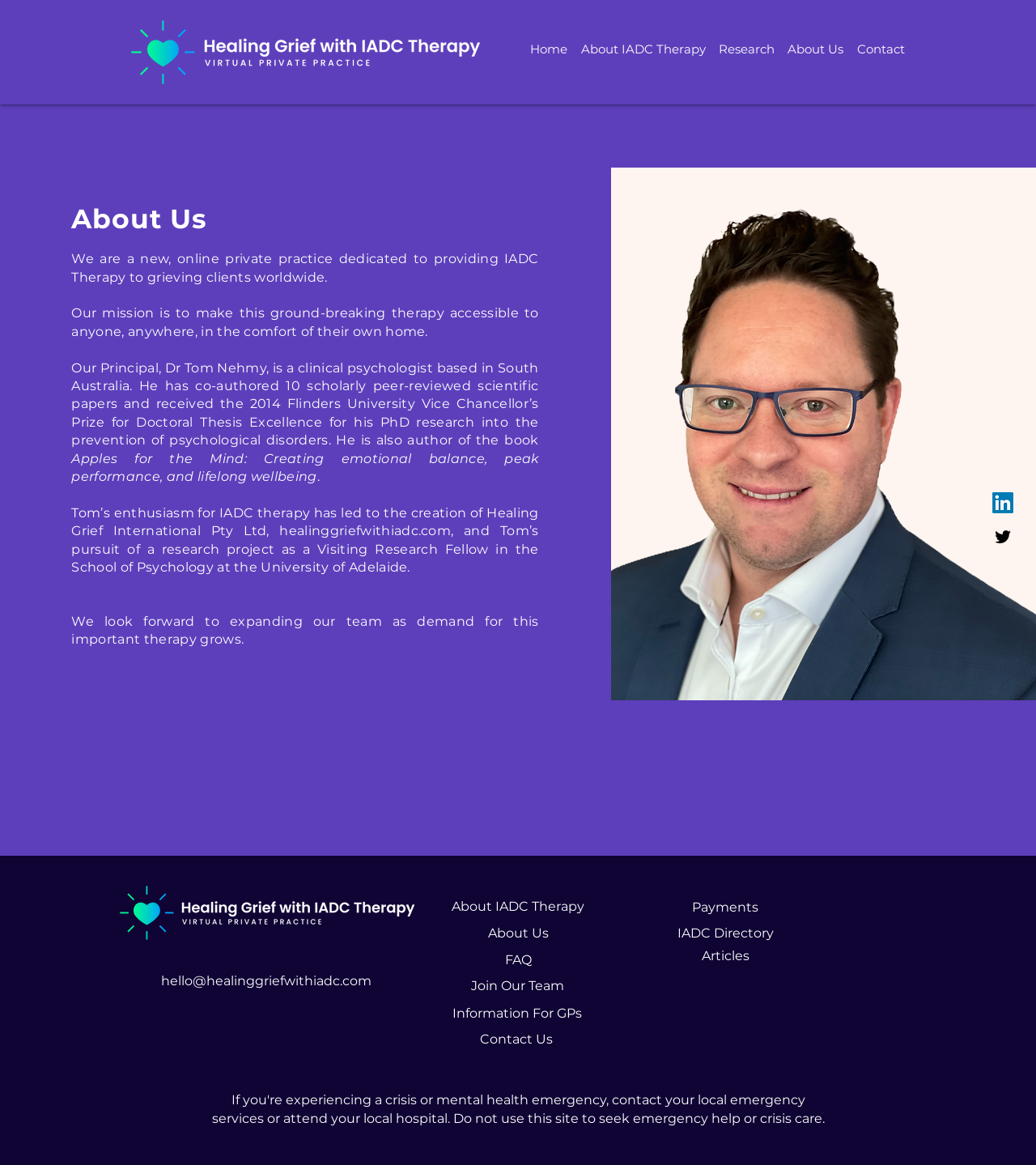Create a detailed summary of the webpage's content and design.

The webpage is about Healing Grief with IADC, a private practice that provides IADC Therapy and grief counseling services online globally, based in Australia. 

At the top left corner, there is a logo of Healing Grief with IADC Therapy. Next to it, there is a navigation menu with links to different sections of the website, including Home, About IADC Therapy, Research, About Us, and Contact. 

On the top right corner, there is a social bar with links to LinkedIn and Twitter. 

The main content of the webpage is divided into two sections. On the left side, there is a heading "About Us" followed by a paragraph describing the mission and goals of Healing Grief with IADC. The paragraph is divided into four sections, each describing Dr. Tom Nehmy's background, his achievements, and the creation of Healing Grief International Pty Ltd. 

On the right side, there is an image of Dr. Tom Nehmy. Below the image, there are several links to different pages, including About Us, About IADC Therapy, IADC Directory, FAQ, and others. 

At the bottom of the page, there is a section with links to contact information, including an email address and a link to Join Our Team. There are also links to Information For GPs, Contact Us, Payments, and Articles.